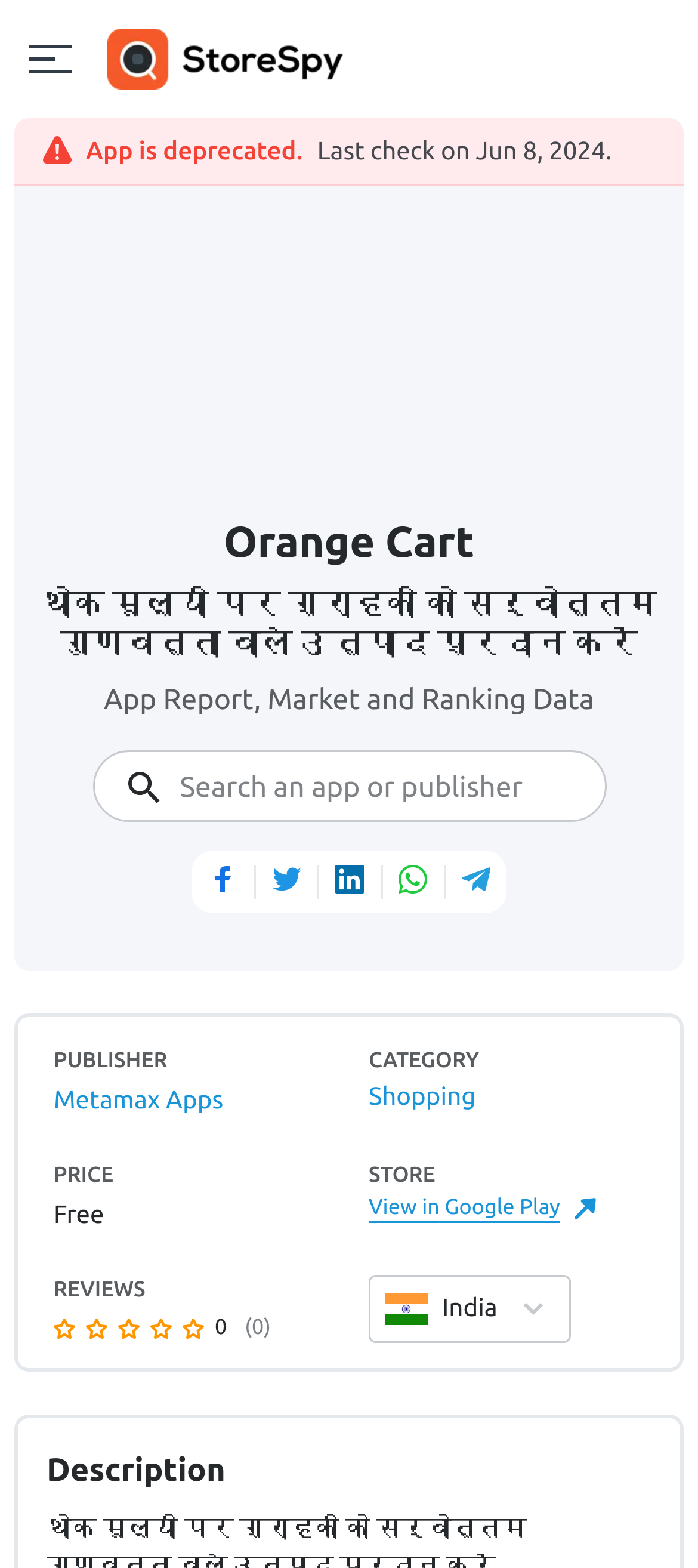Respond to the following question with a brief word or phrase:
What is the price of the app?

Free